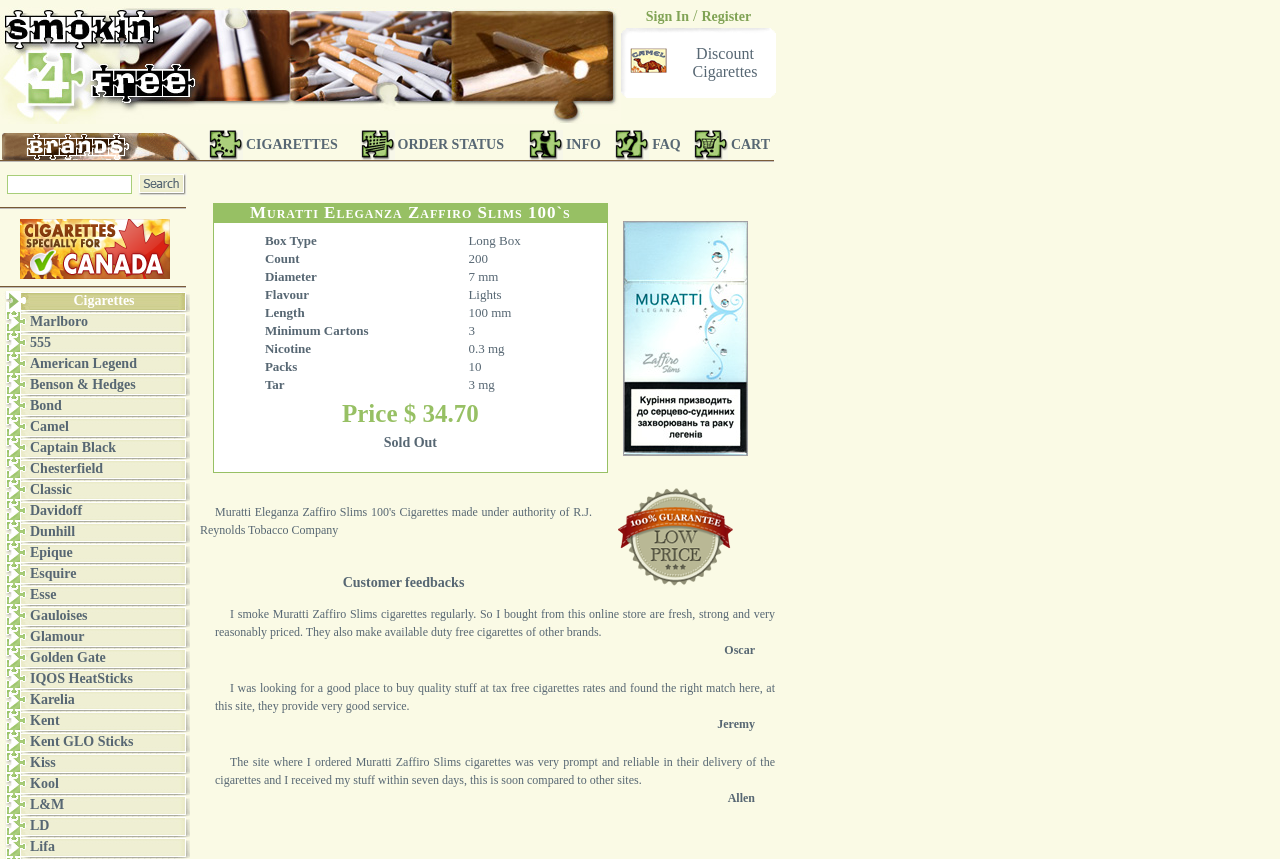Find the bounding box coordinates of the clickable region needed to perform the following instruction: "Click the 'Submit' button". The coordinates should be provided as four float numbers between 0 and 1, i.e., [left, top, right, bottom].

[0.108, 0.201, 0.146, 0.228]